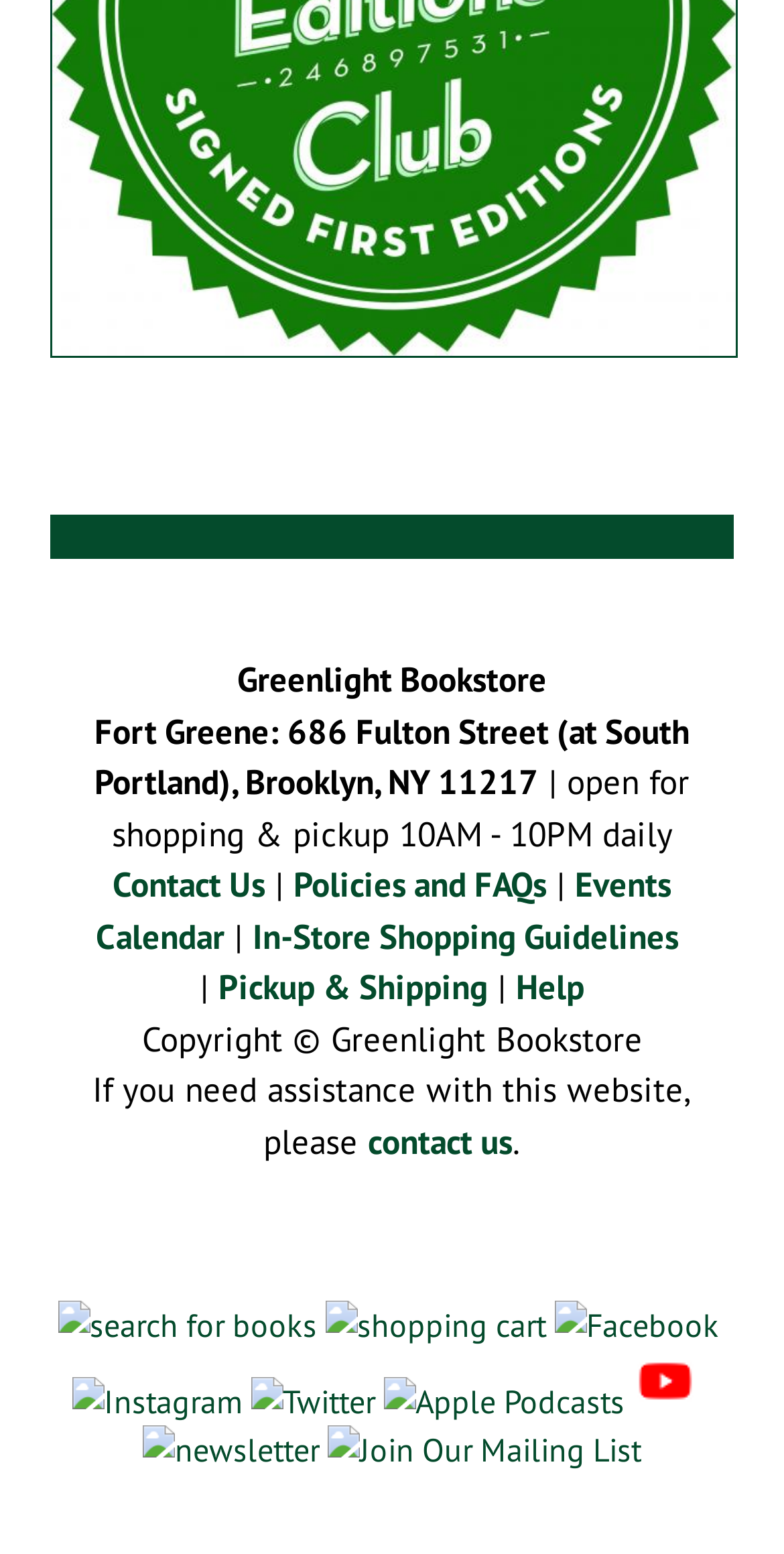Respond with a single word or phrase to the following question:
What is the name of the bookstore?

Greenlight Bookstore